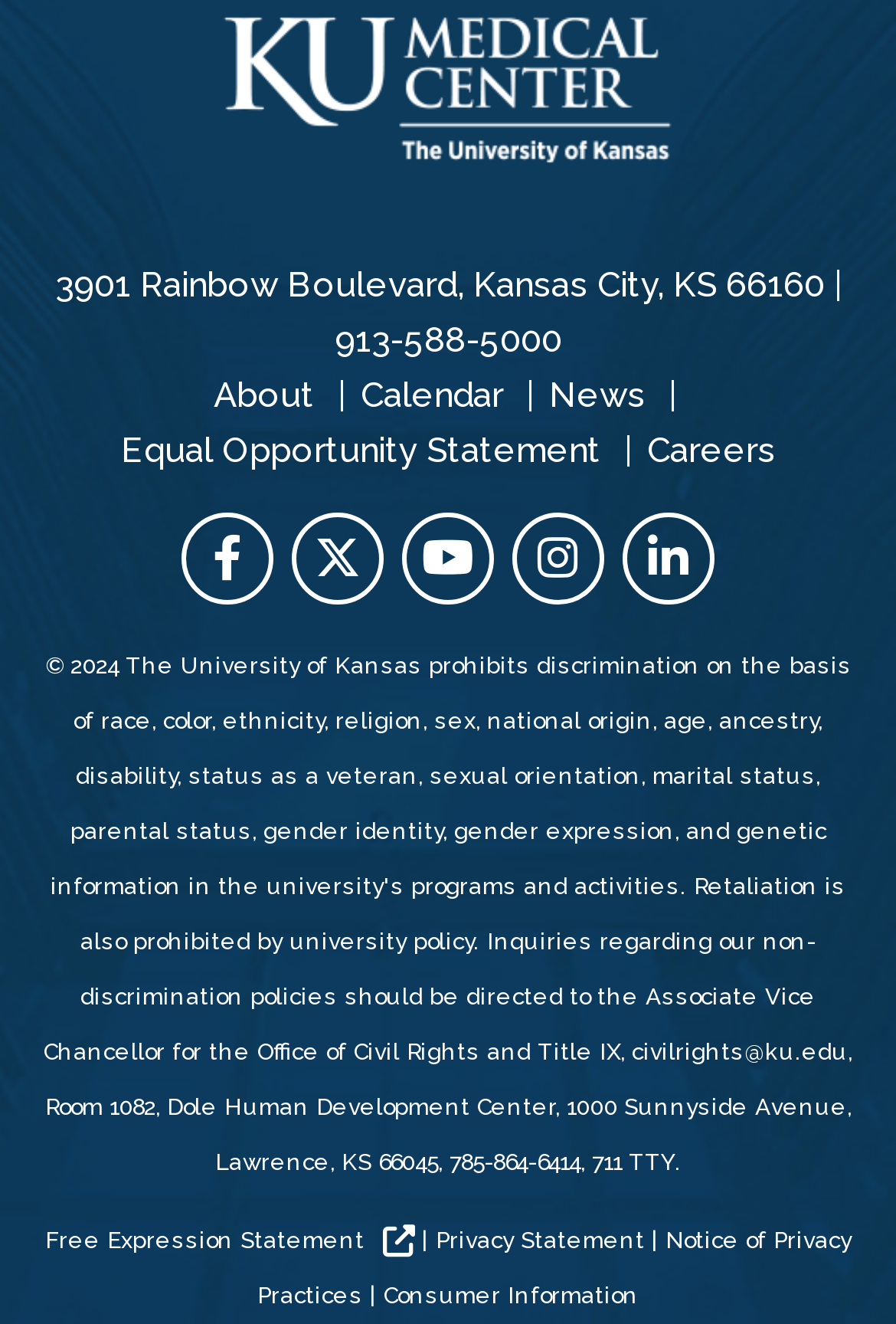Locate the bounding box coordinates of the area to click to fulfill this instruction: "Like this post". The bounding box should be presented as four float numbers between 0 and 1, in the order [left, top, right, bottom].

None